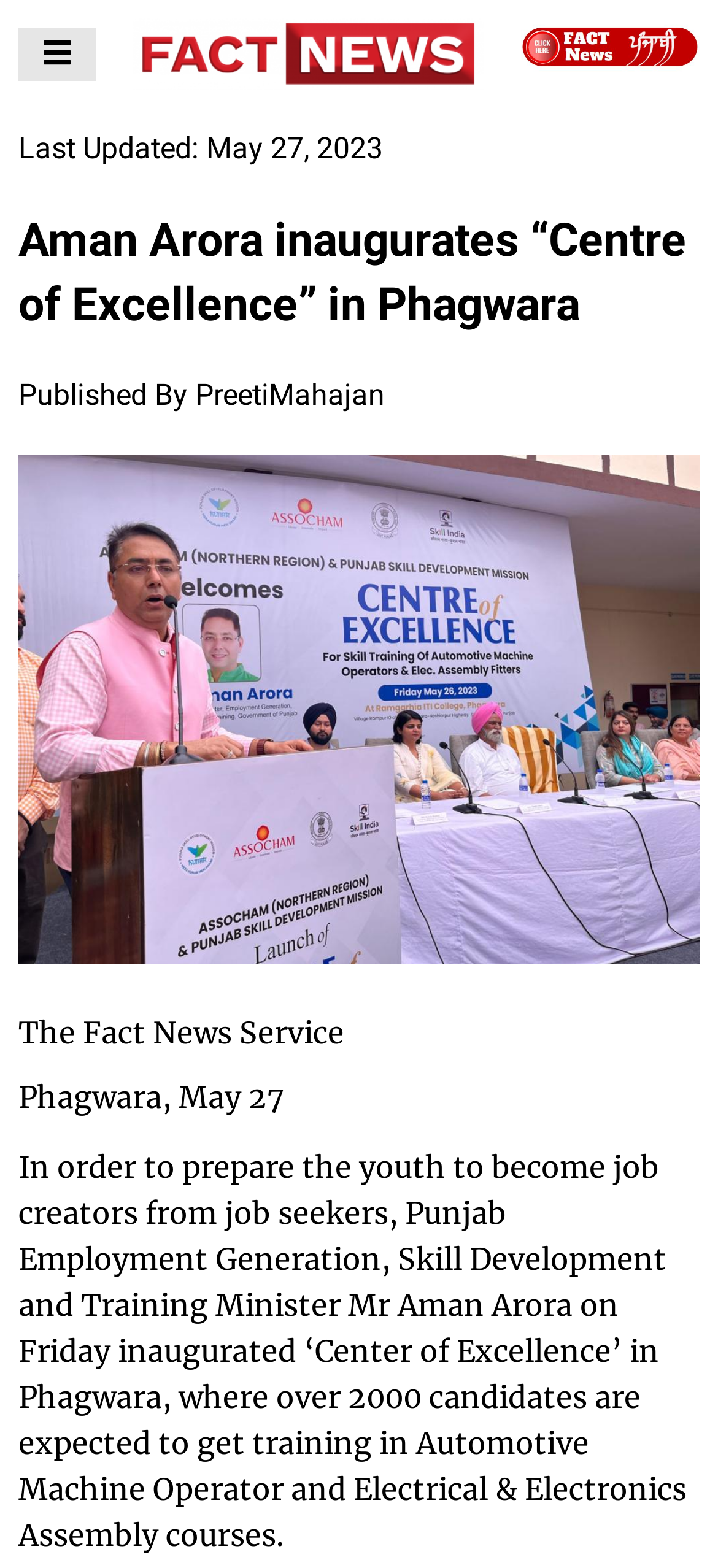Explain the webpage's design and content in an elaborate manner.

The webpage appears to be a news article page. At the top, there are three links aligned horizontally, with the first link located at the top left, the second link in the middle, and the third link at the top right. Below these links, there is a heading that reads "Aman Arora inaugurates “Centre of Excellence” in Phagwara". 

To the left of this heading, there is a link that displays the last updated date, "May 27, 2023". Below this link, there is another link that shows the publisher's name, "Published By PreetiMahajan". 

Further down, there are two headings, one below the other. The first heading reads "The Fact News Service", and the second heading reads "Phagwara, May 27". 

The main content of the article is a paragraph of text that starts with "In order to prepare the youth to become job creators from job seekers...". This paragraph is located below the headings and spans almost the entire width of the page.